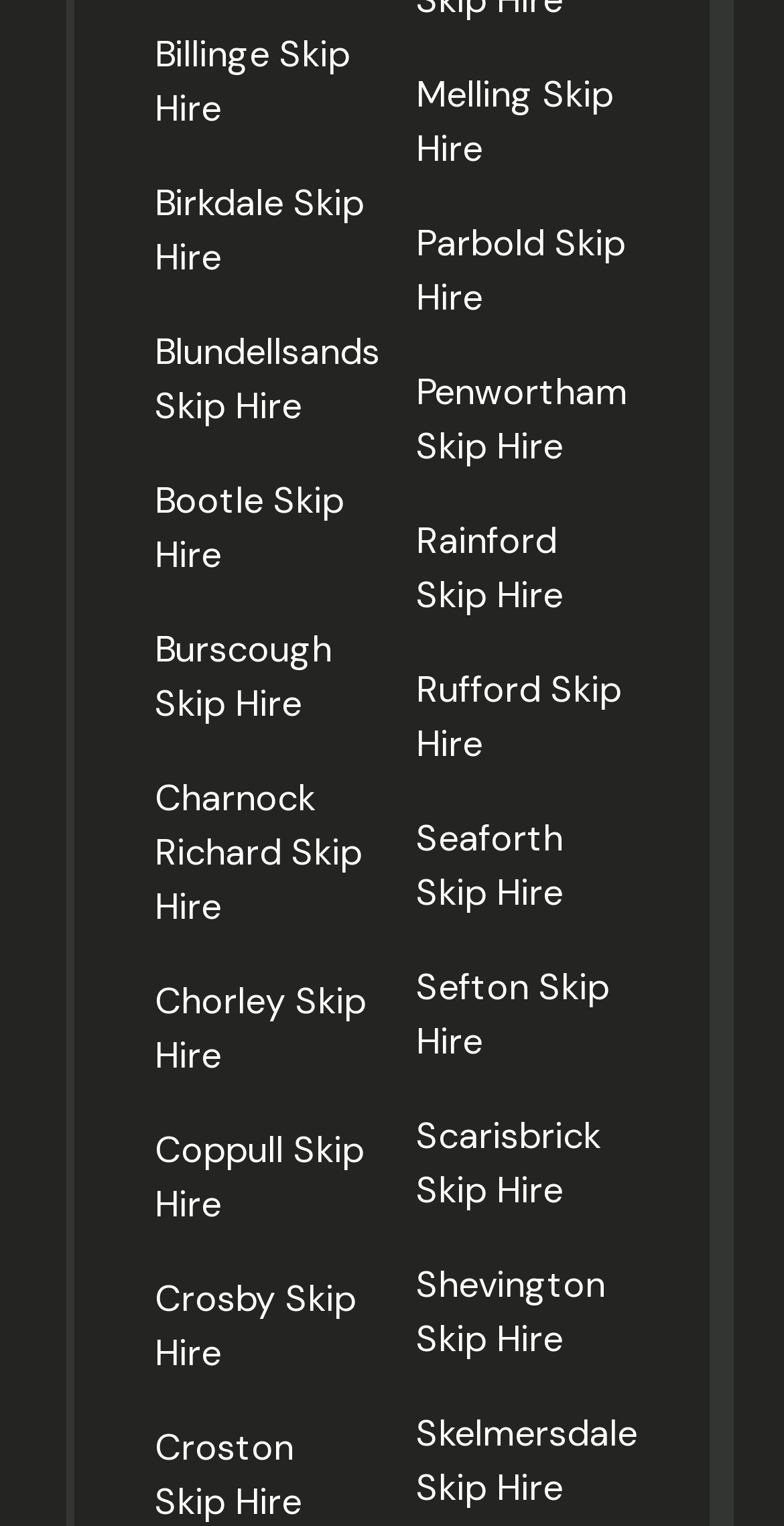Please mark the bounding box coordinates of the area that should be clicked to carry out the instruction: "browse Shevington Skip Hire".

[0.531, 0.859, 0.803, 0.956]